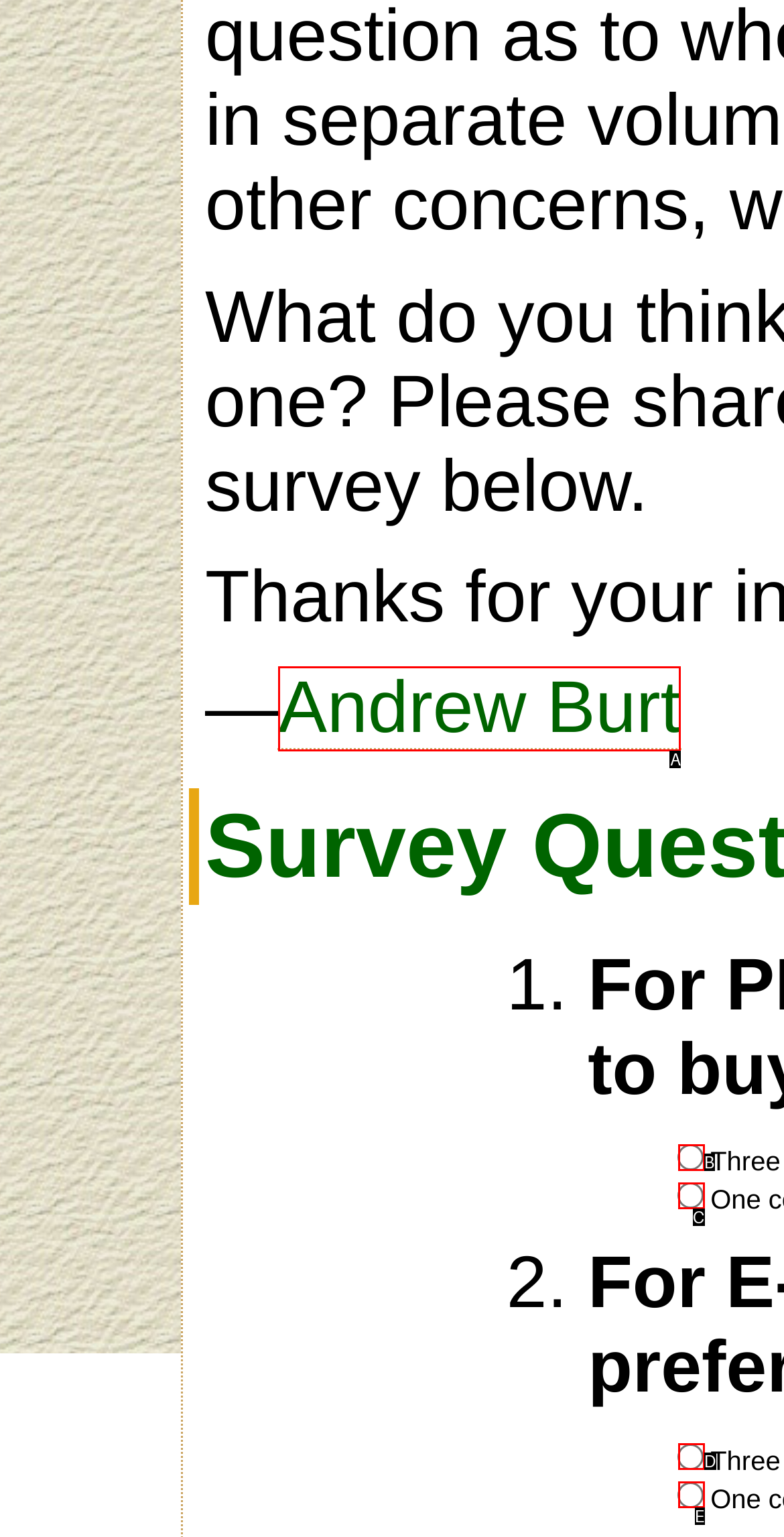Find the option that aligns with: Andrew Burt
Provide the letter of the corresponding option.

A